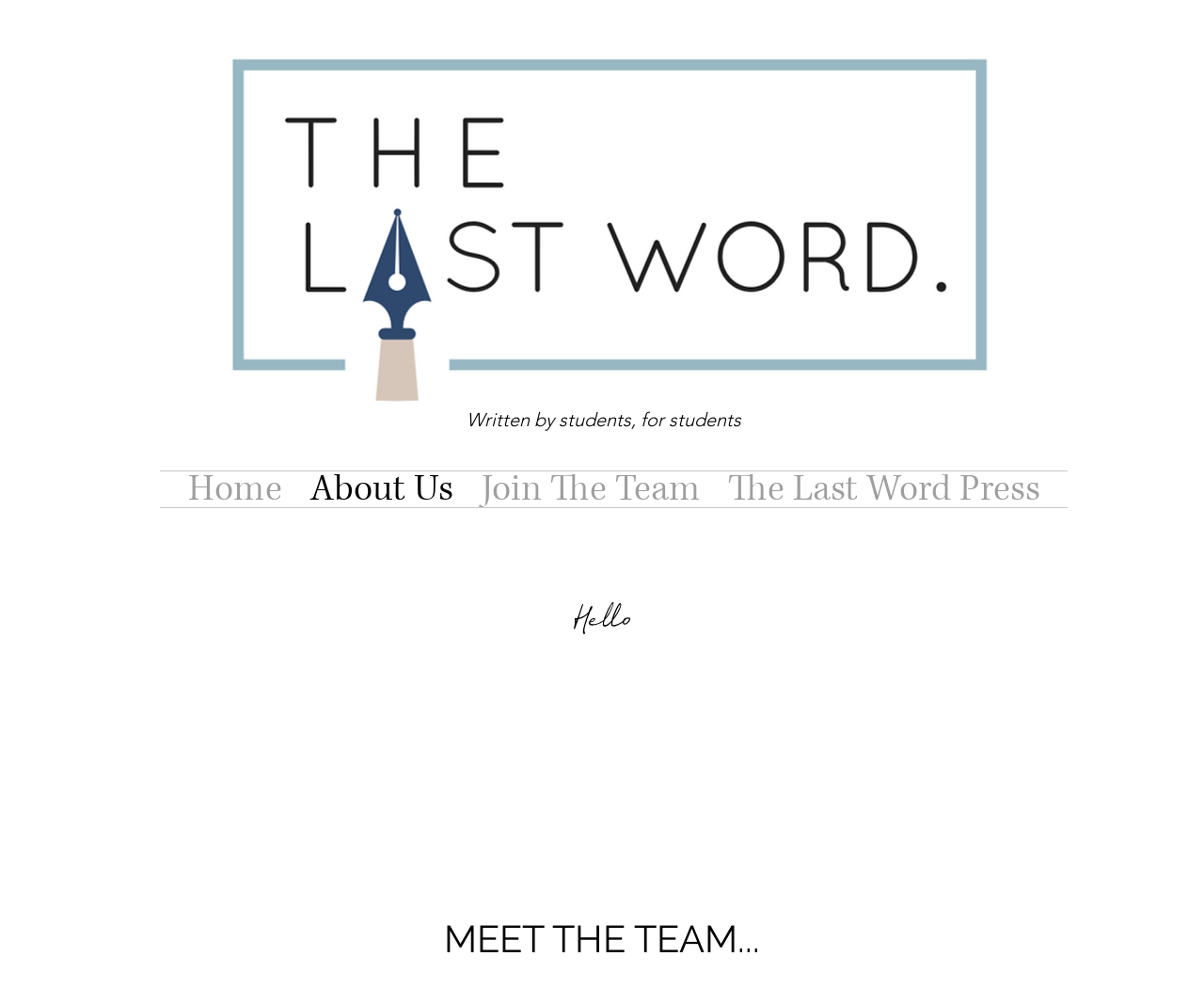Respond with a single word or phrase to the following question:
What is the section below the main heading about?

Meet the team